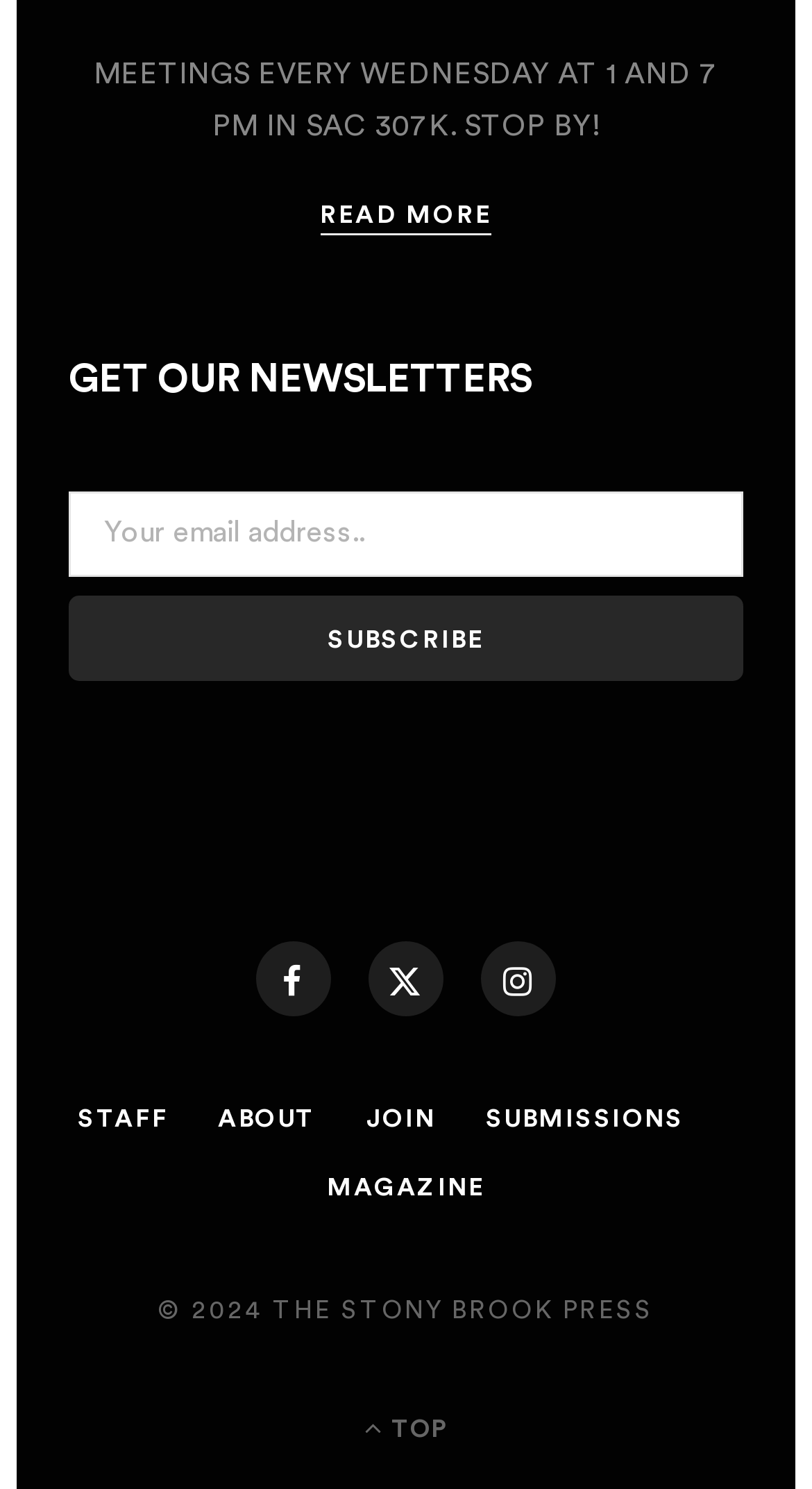What is the last menu item?
Based on the image, respond with a single word or phrase.

MAGAZINE